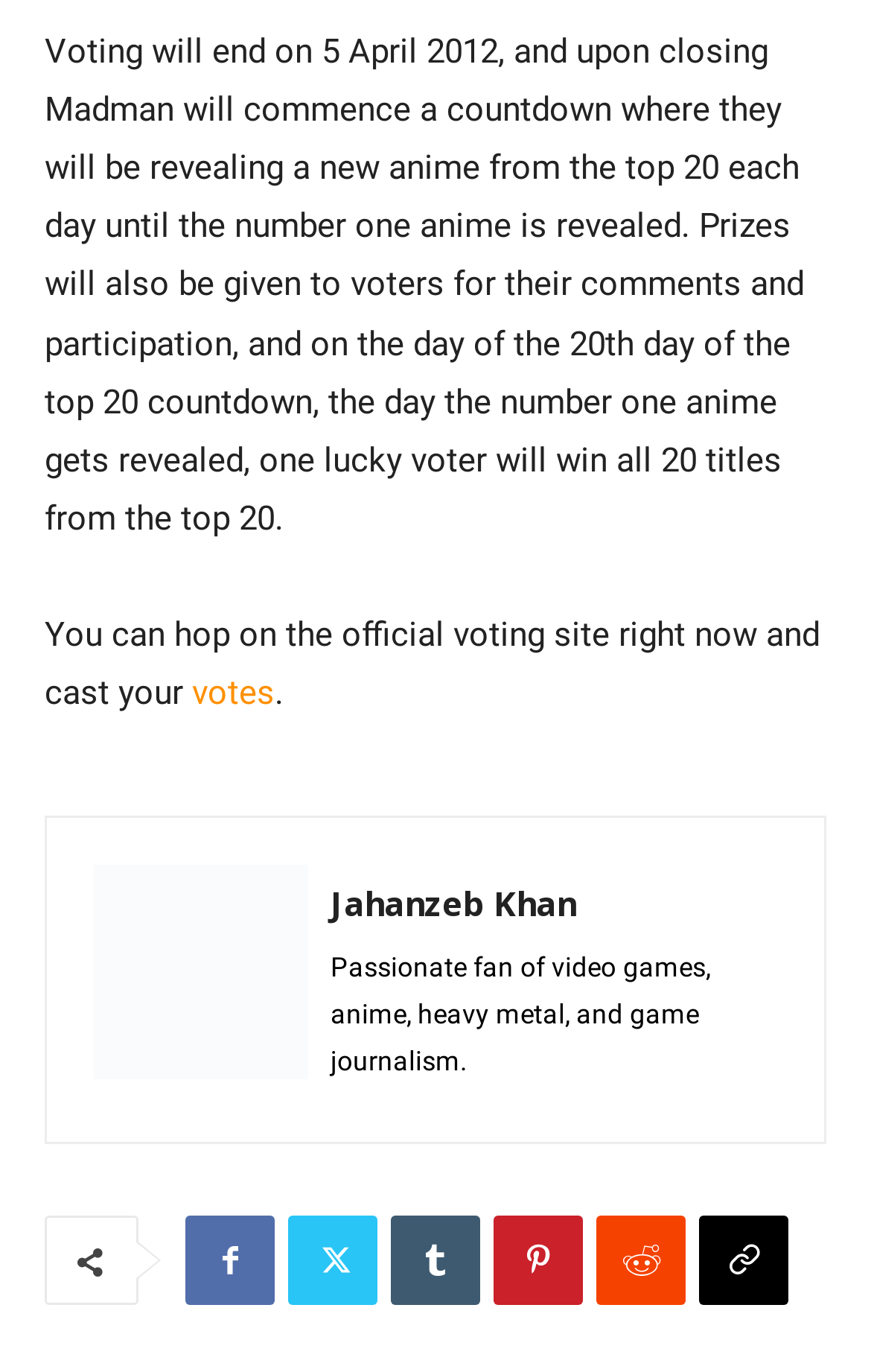Find the bounding box coordinates for the area that must be clicked to perform this action: "Share on social media".

[0.213, 0.886, 0.315, 0.951]